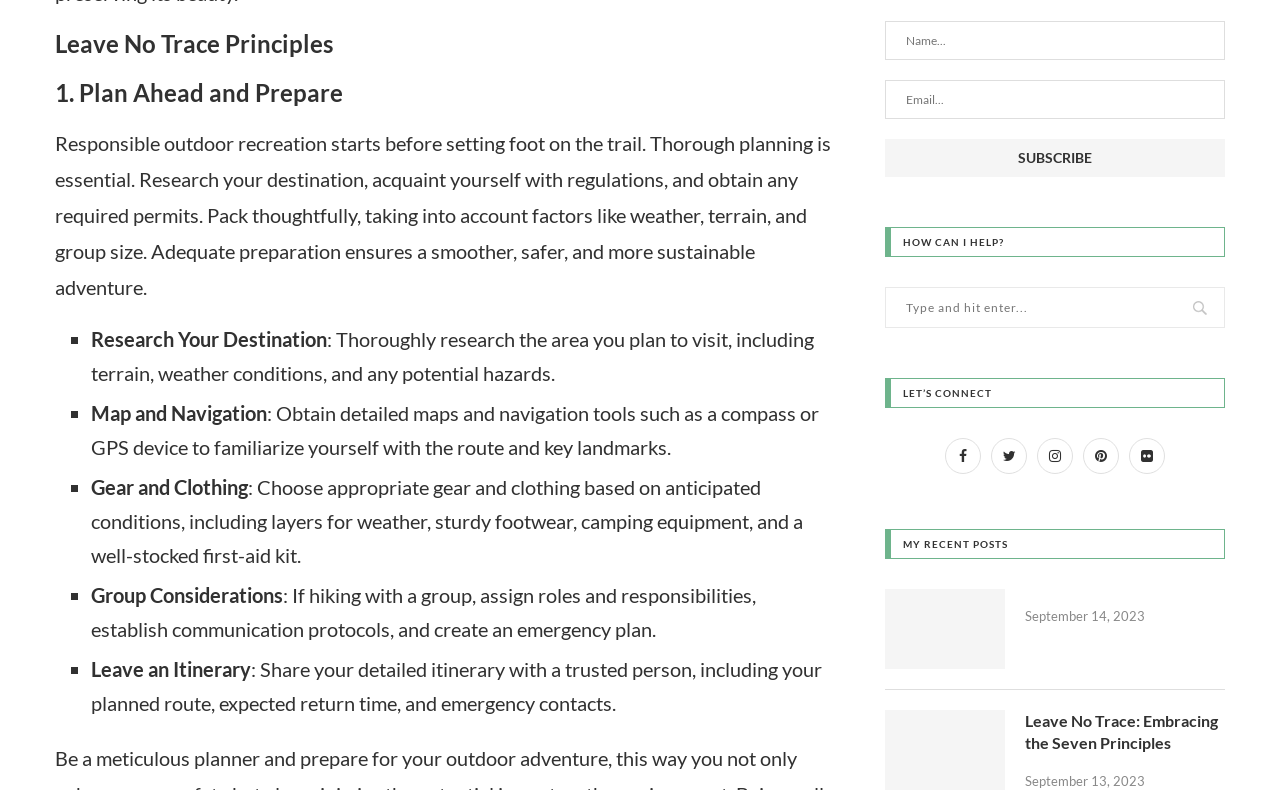Provide the bounding box for the UI element matching this description: "value="Subscribe"".

[0.691, 0.176, 0.957, 0.224]